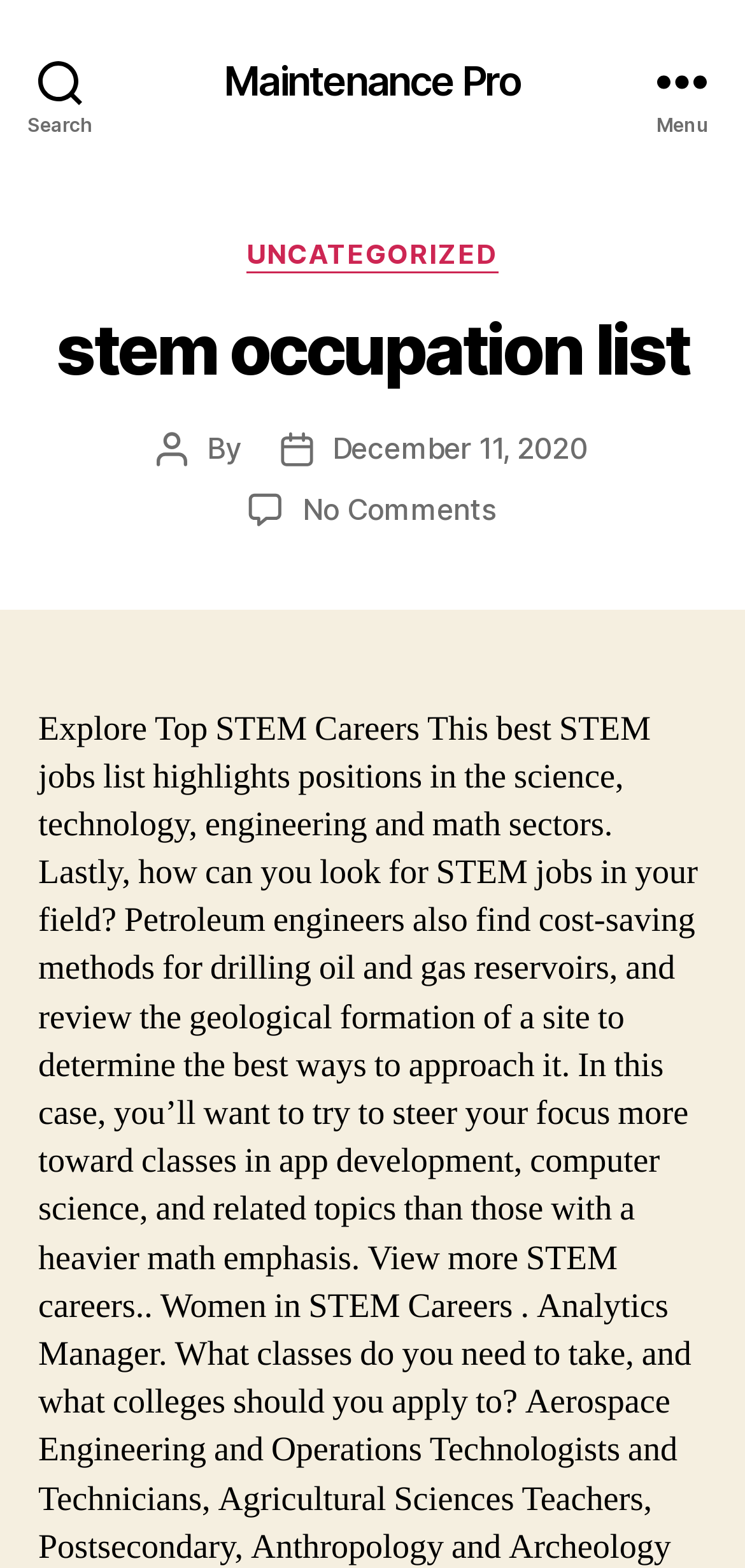Provide the bounding box coordinates for the UI element that is described as: "0".

None